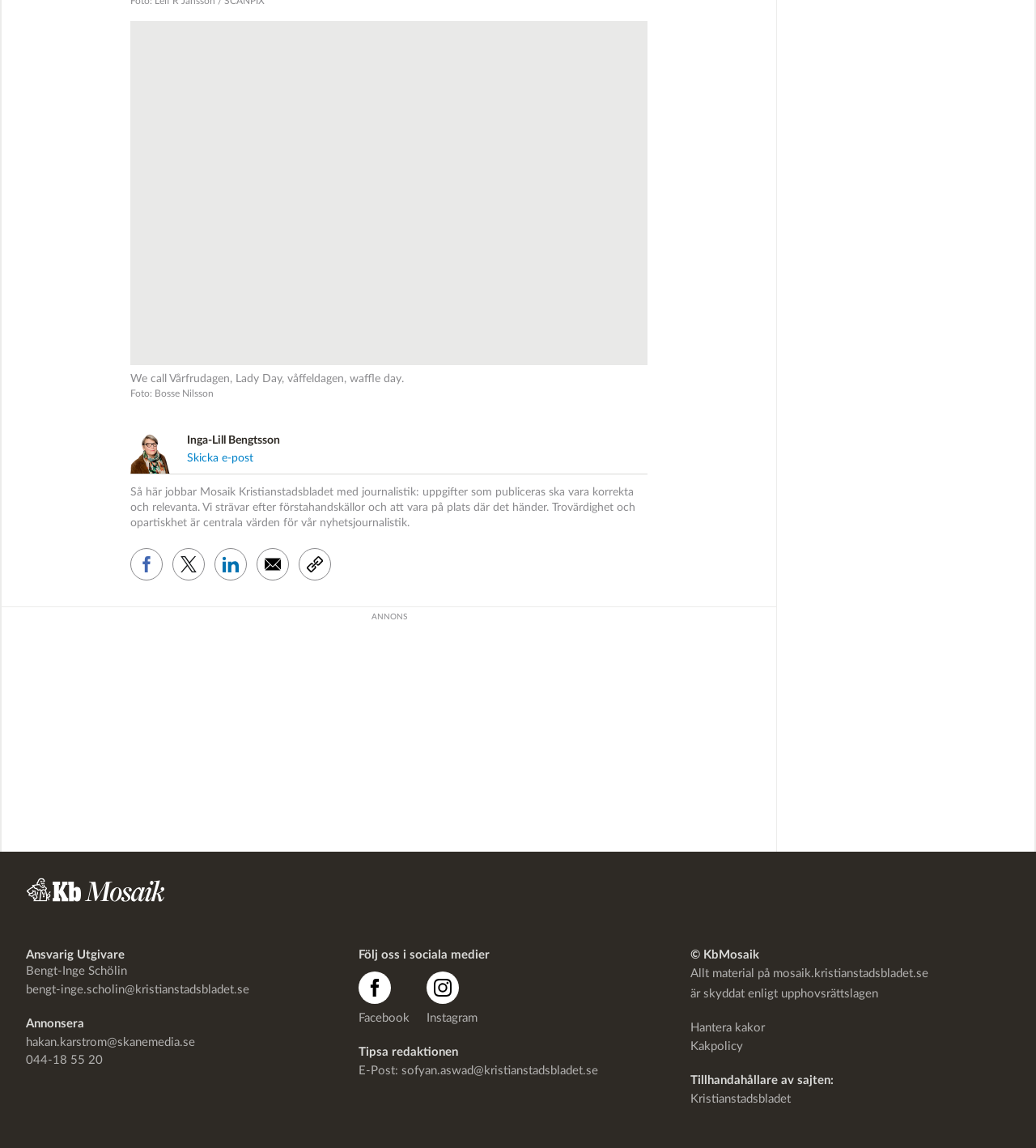What is the email address of the responsible publisher?
Based on the image, respond with a single word or phrase.

bengt-inge.scholin@kristianstadsbladet.se